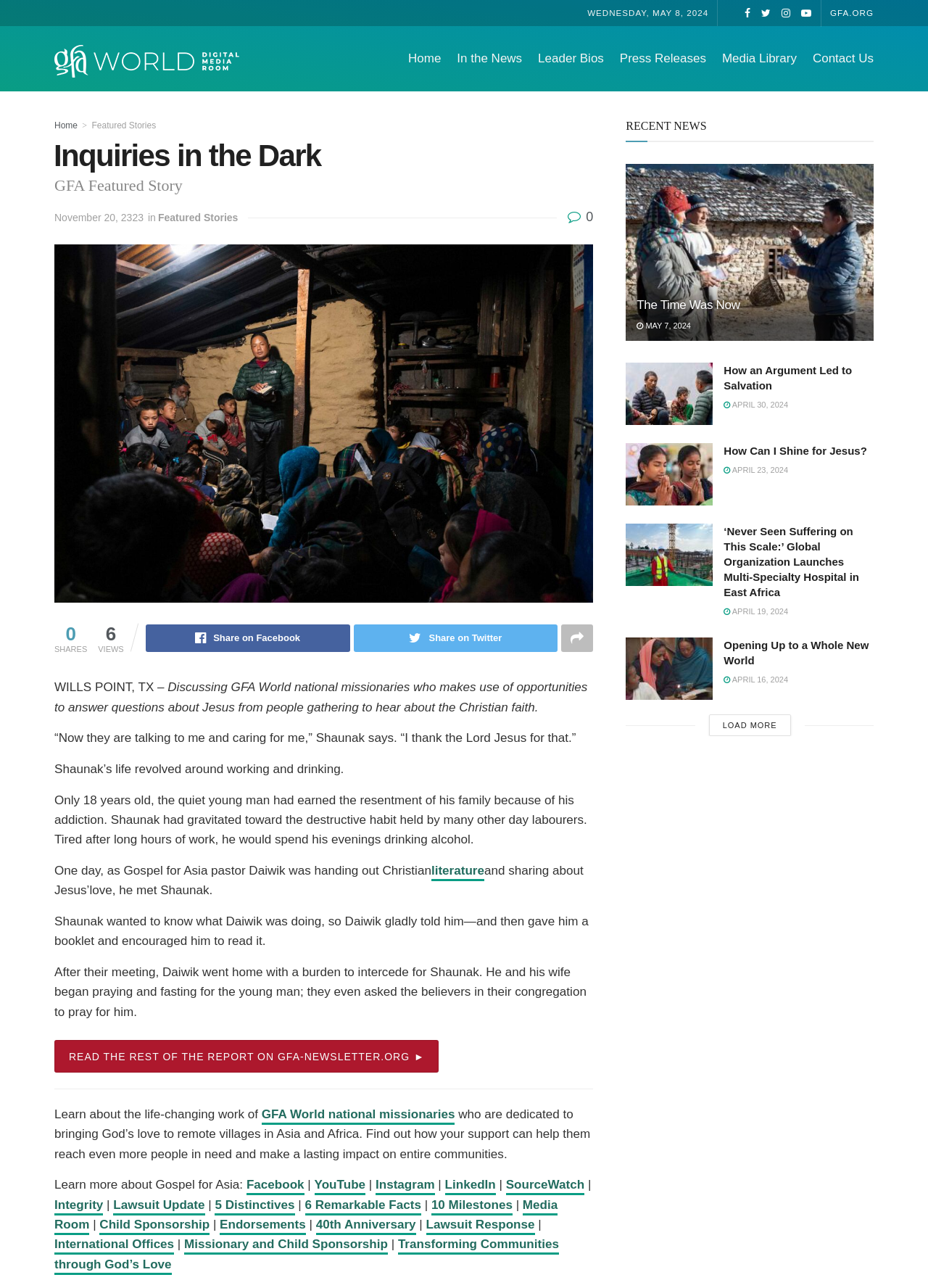Provide a one-word or brief phrase answer to the question:
What is the name of the person who was addicted to drinking?

Shaunak